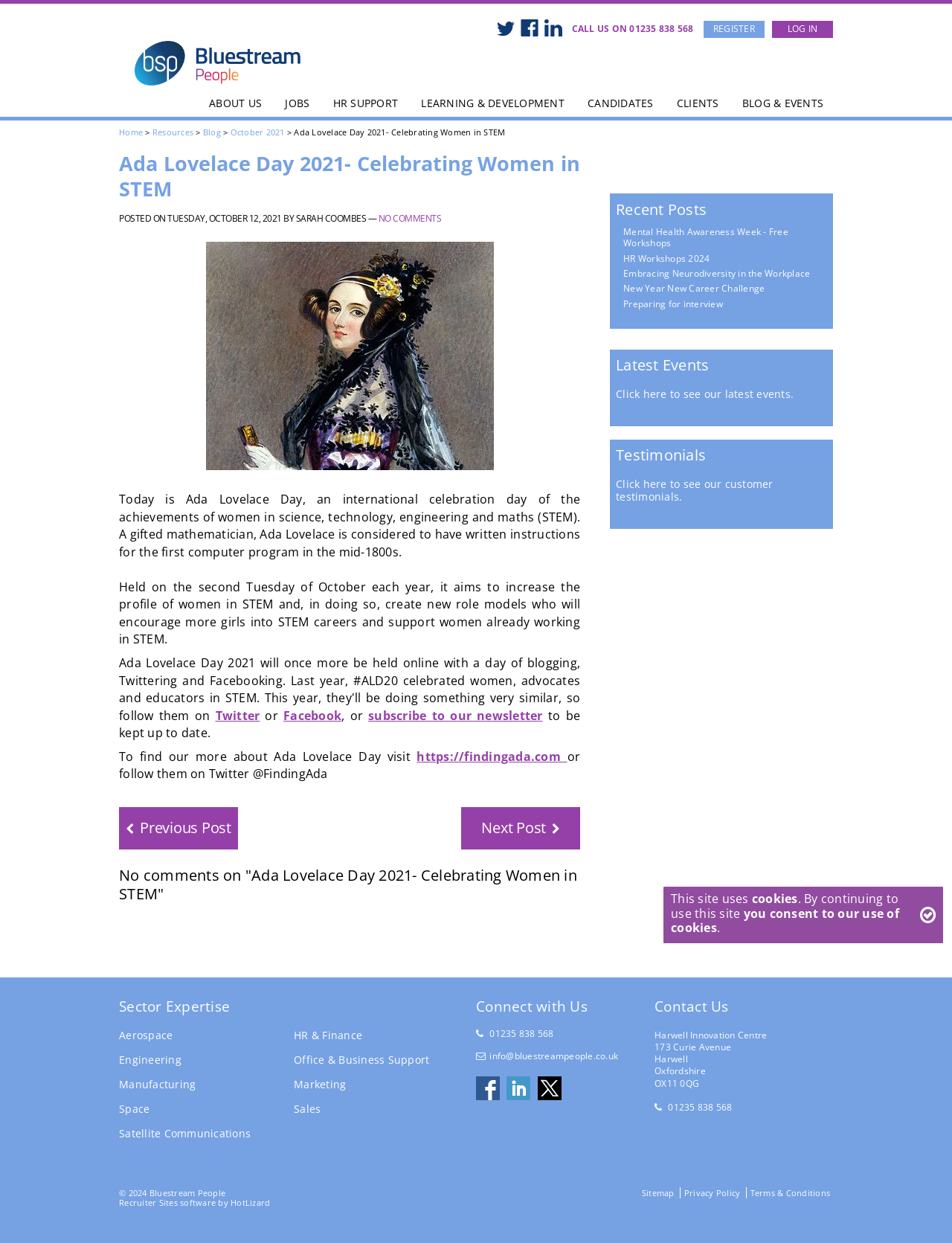Can you specify the bounding box coordinates of the area that needs to be clicked to fulfill the following instruction: "Click on the 'LOG IN' link"?

[0.811, 0.017, 0.875, 0.031]